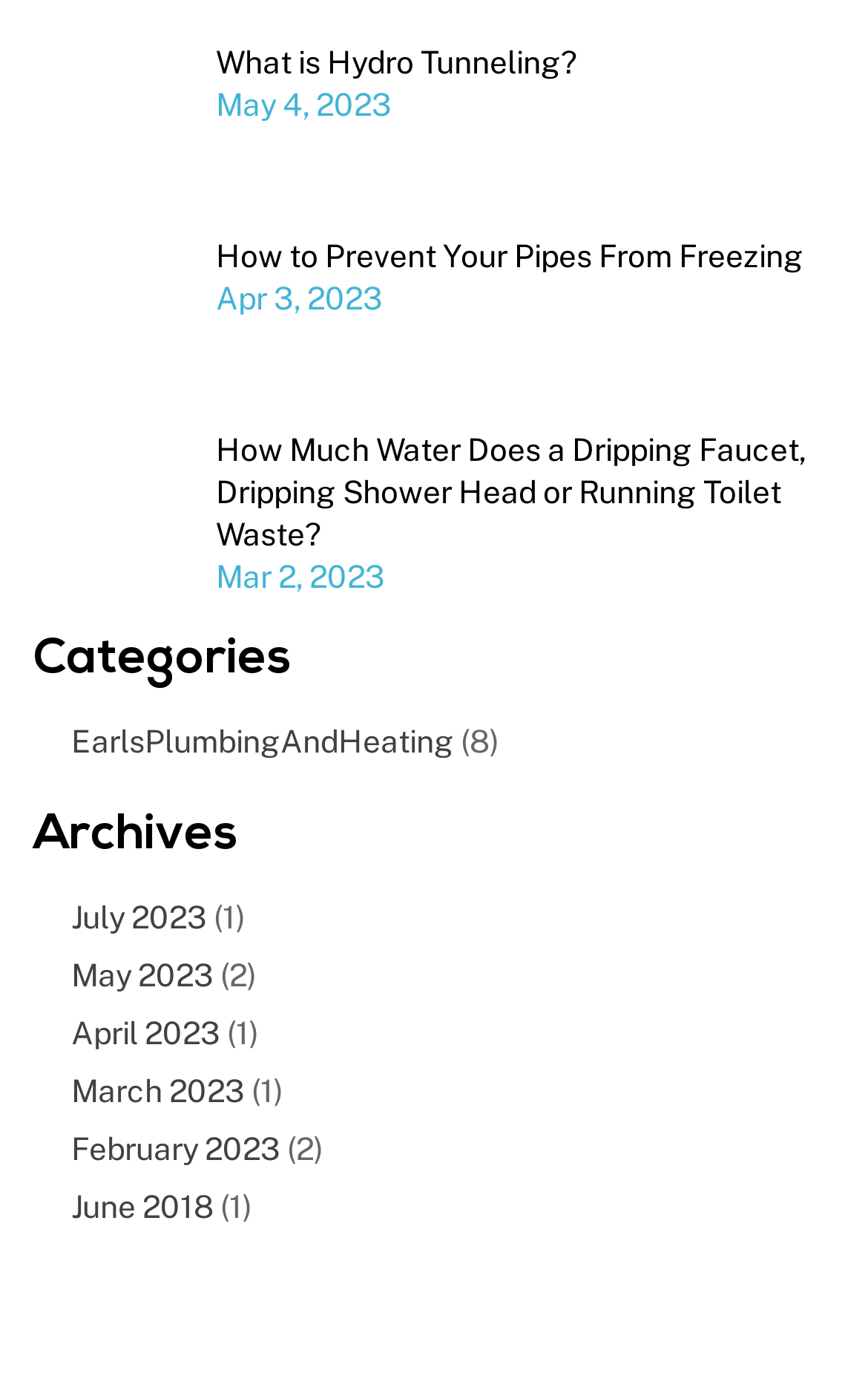Please identify the bounding box coordinates of the element that needs to be clicked to execute the following command: "Click on 'What is Hydro Tunneling?'". Provide the bounding box using four float numbers between 0 and 1, formatted as [left, top, right, bottom].

[0.249, 0.03, 0.664, 0.059]